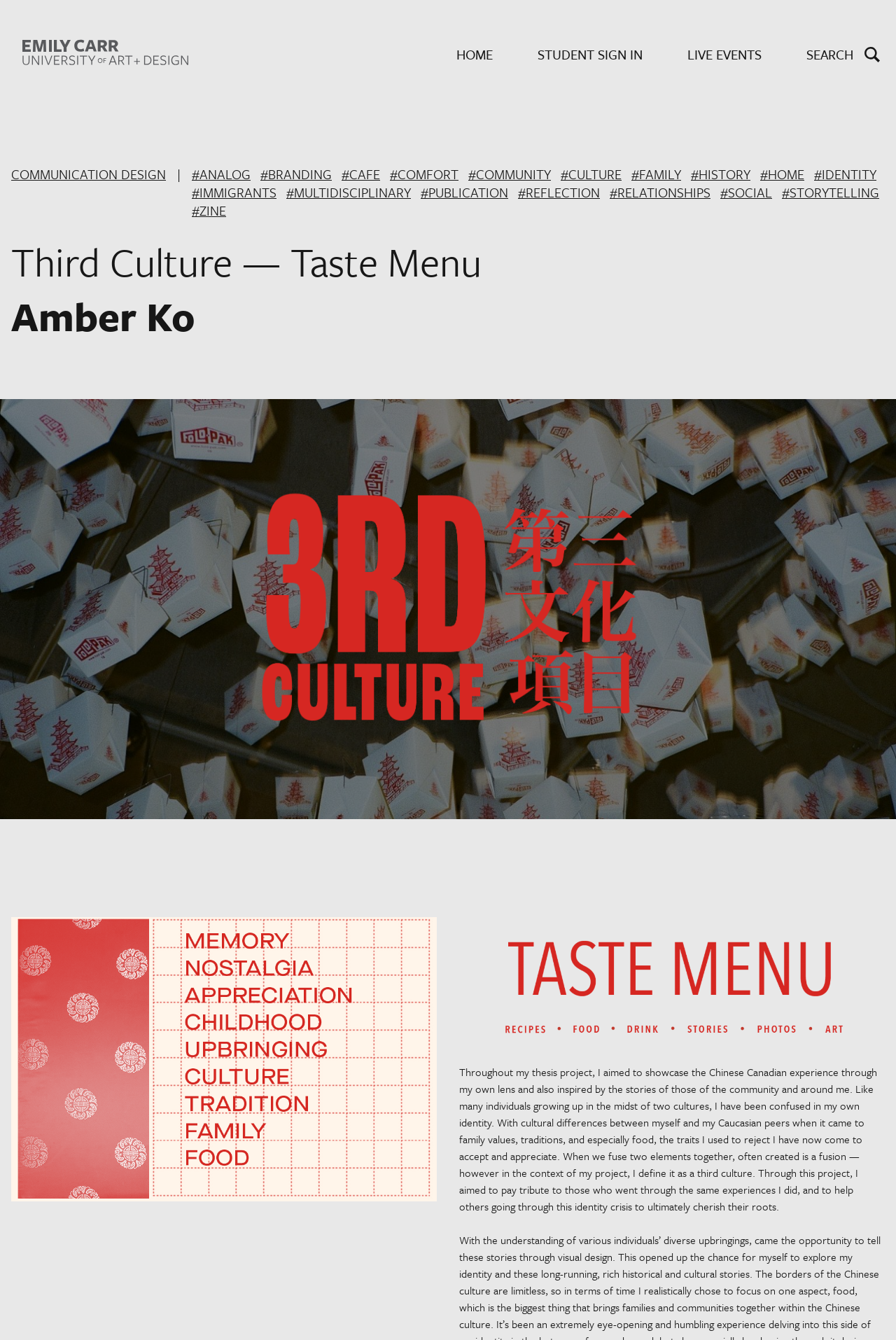Determine the bounding box coordinates of the clickable area required to perform the following instruction: "View the 'COMMUNICATION DESIGN' page". The coordinates should be represented as four float numbers between 0 and 1: [left, top, right, bottom].

[0.012, 0.123, 0.185, 0.164]